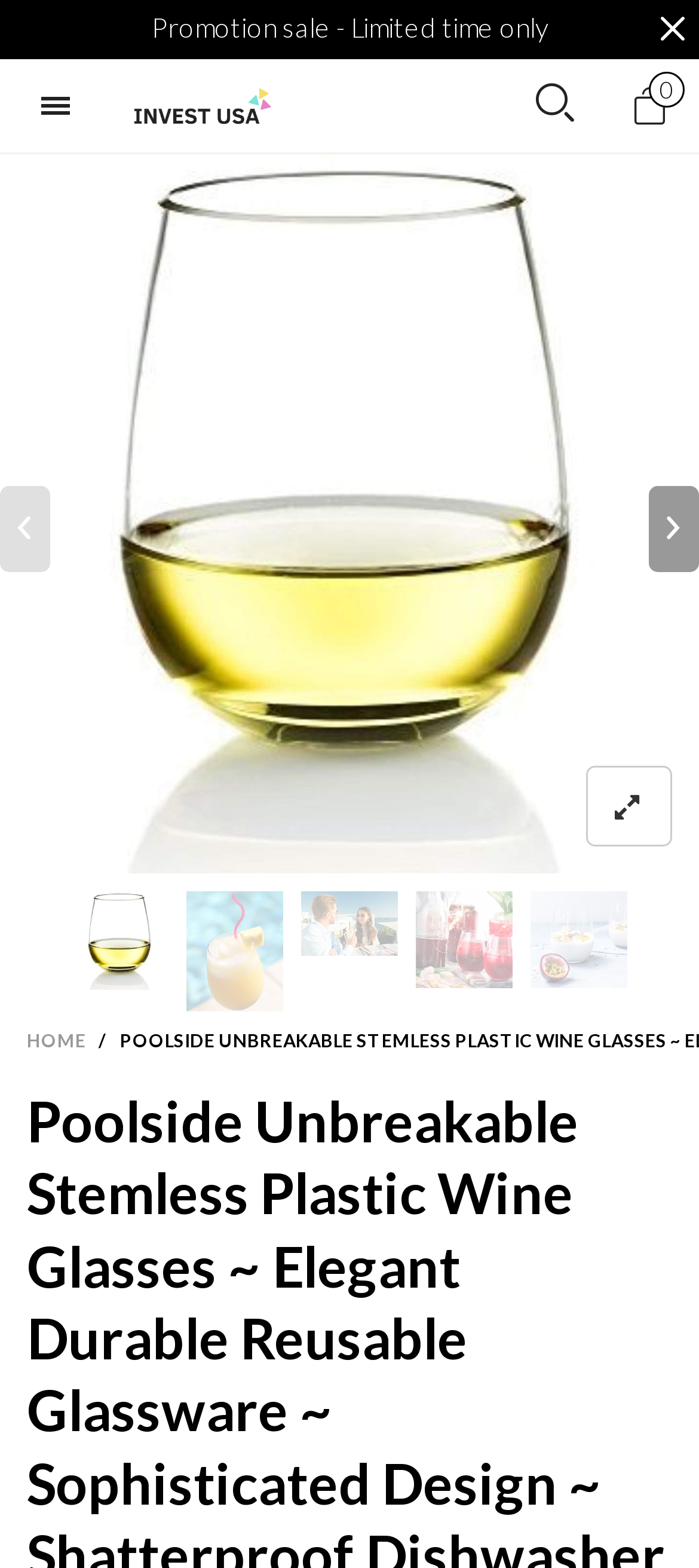How many buttons are there on the webpage?
Relying on the image, give a concise answer in one word or a brief phrase.

4